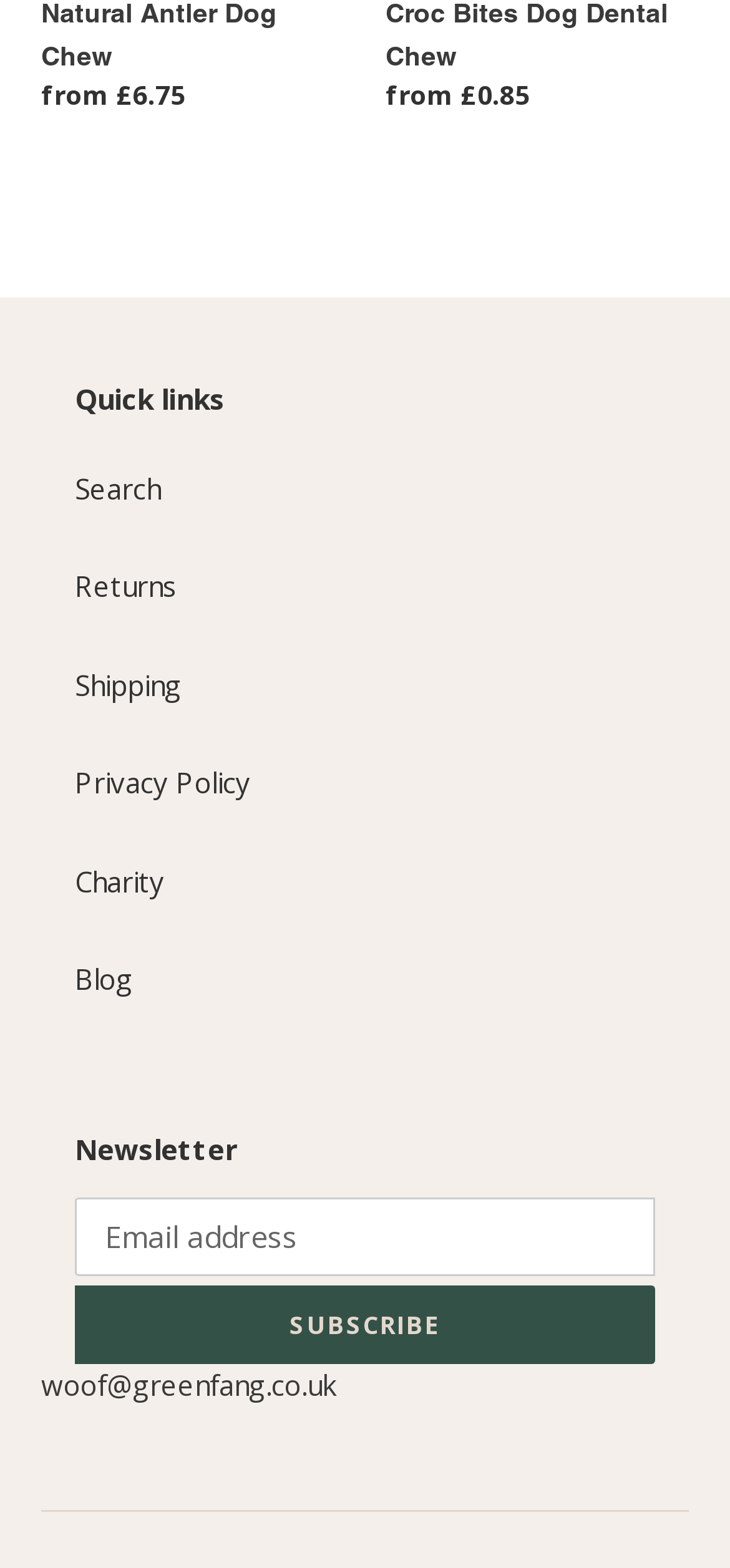Please identify the bounding box coordinates of the area that needs to be clicked to fulfill the following instruction: "Read 'Privacy Policy'."

[0.103, 0.487, 0.344, 0.511]